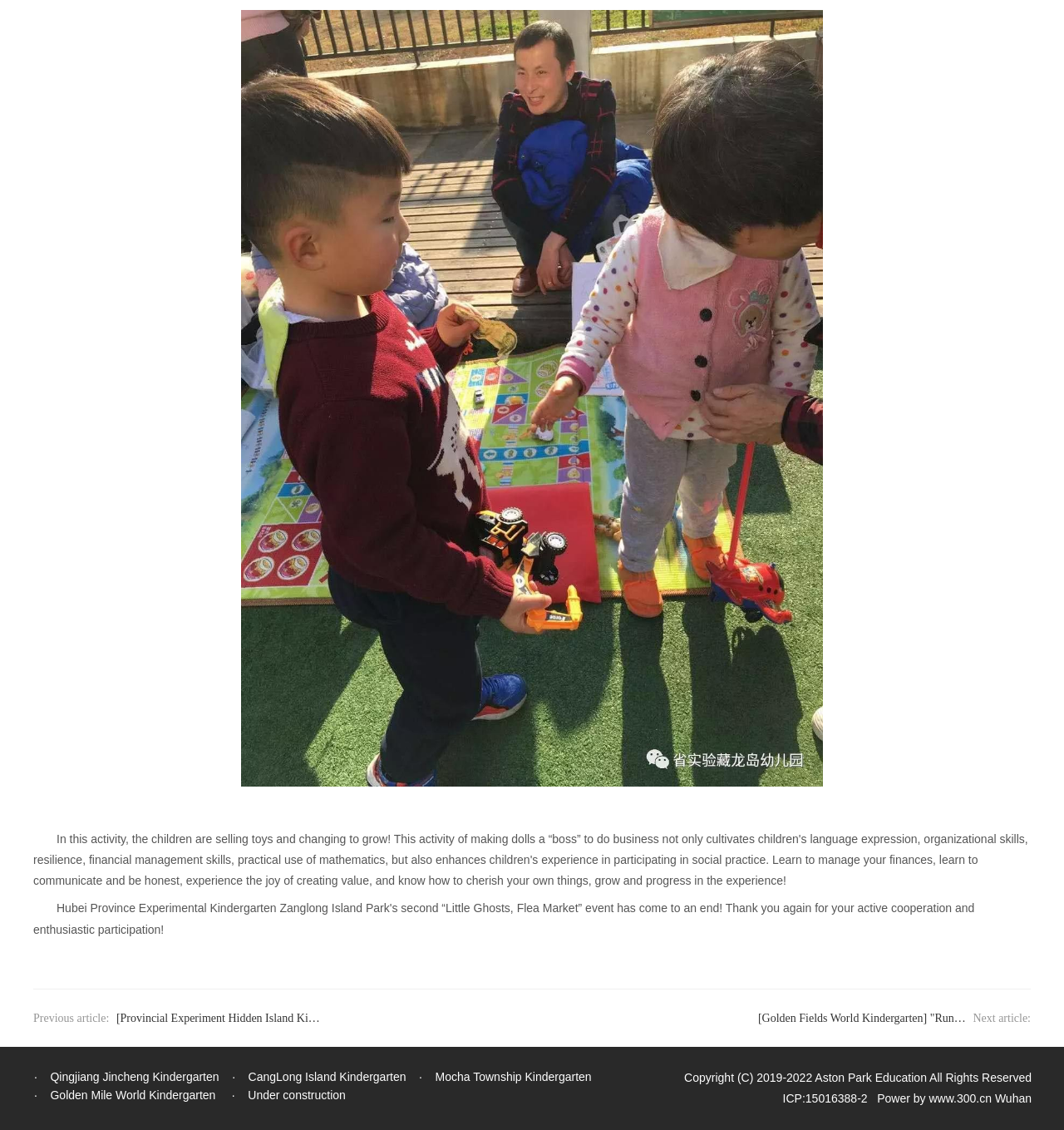Respond to the following question with a brief word or phrase:
What is the name of the first kindergarten listed?

Qingjiang Jincheng Kindergarten